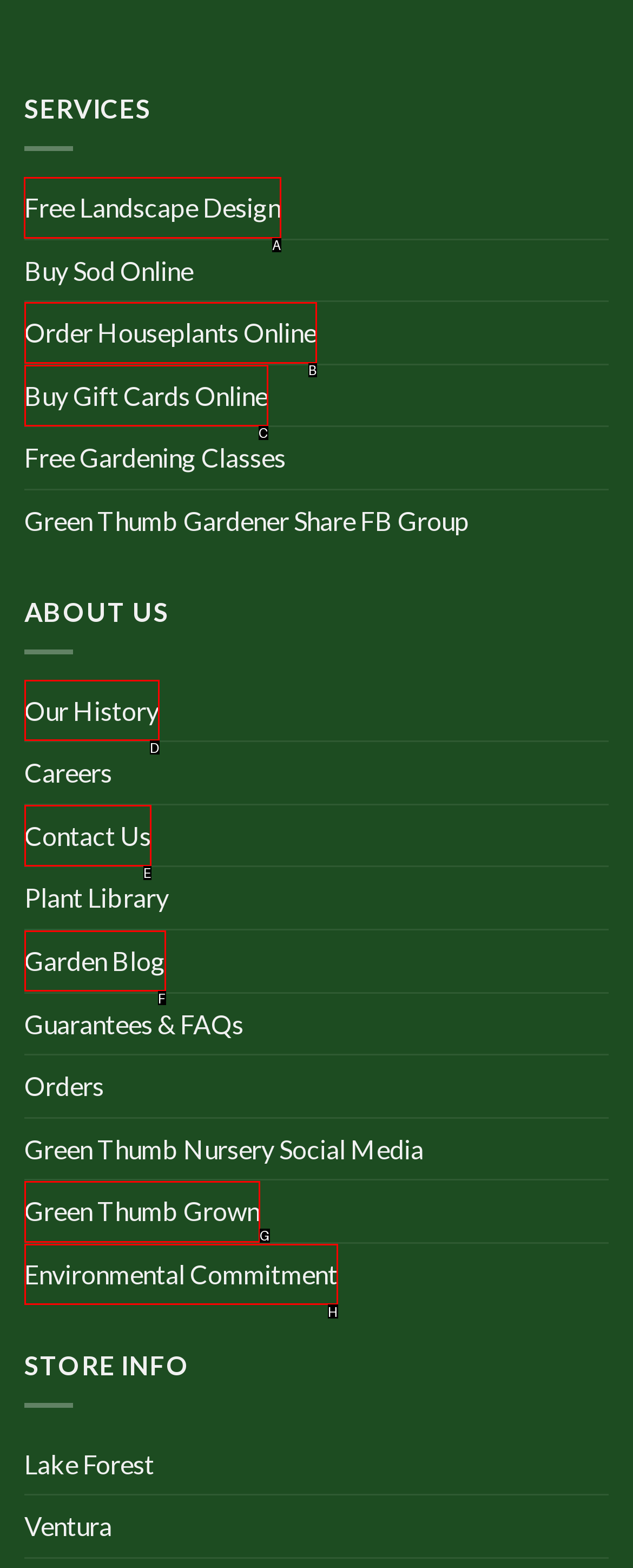Select the appropriate HTML element that needs to be clicked to execute the following task: View free landscape design services. Respond with the letter of the option.

A